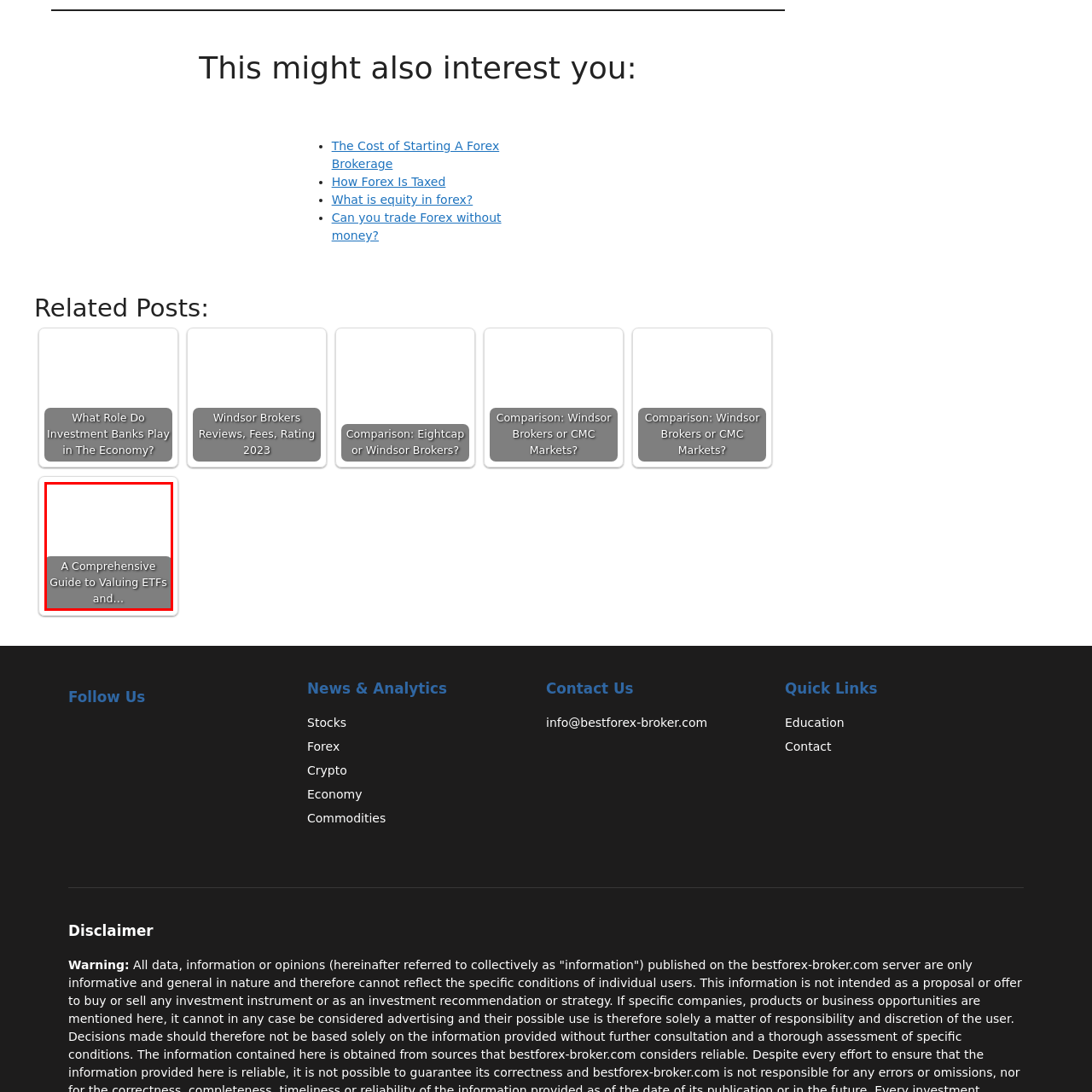Offer a detailed account of what is shown inside the red bounding box.

The image features a symbolic representation for the article titled "A Comprehensive Guide to Valuing ETFs and Determining Their Profitability." It showcases various denominations of currency notes, visually underscoring the financial theme of evaluating exchange-traded funds (ETFs). This image aims to capture the essence of financial analysis and investment strategies associated with ETFs, inviting readers to explore insights on assessing their market value and potential profitability.